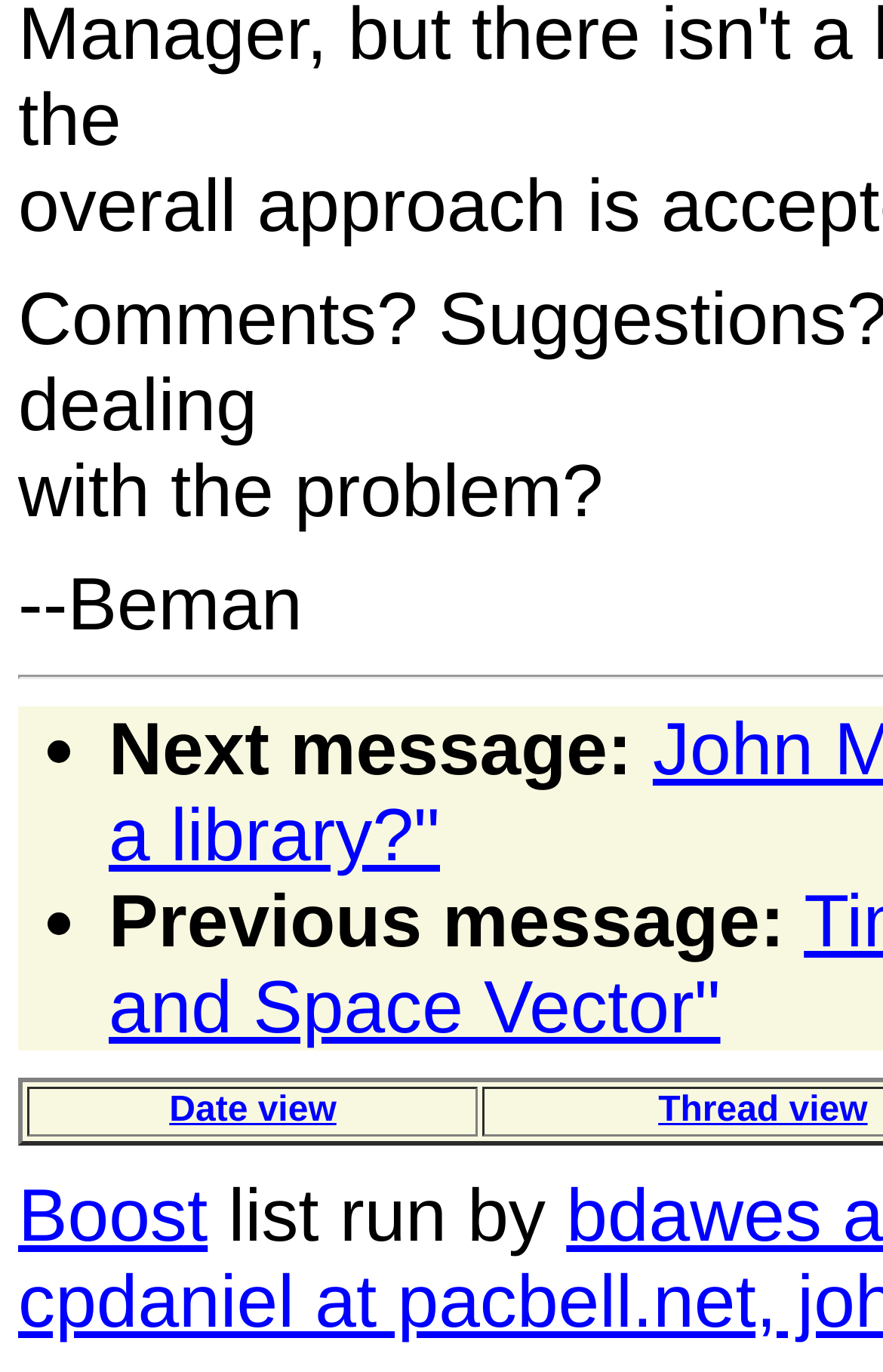Give a concise answer of one word or phrase to the question: 
What is the purpose of the 'Boost' link?

Unknown